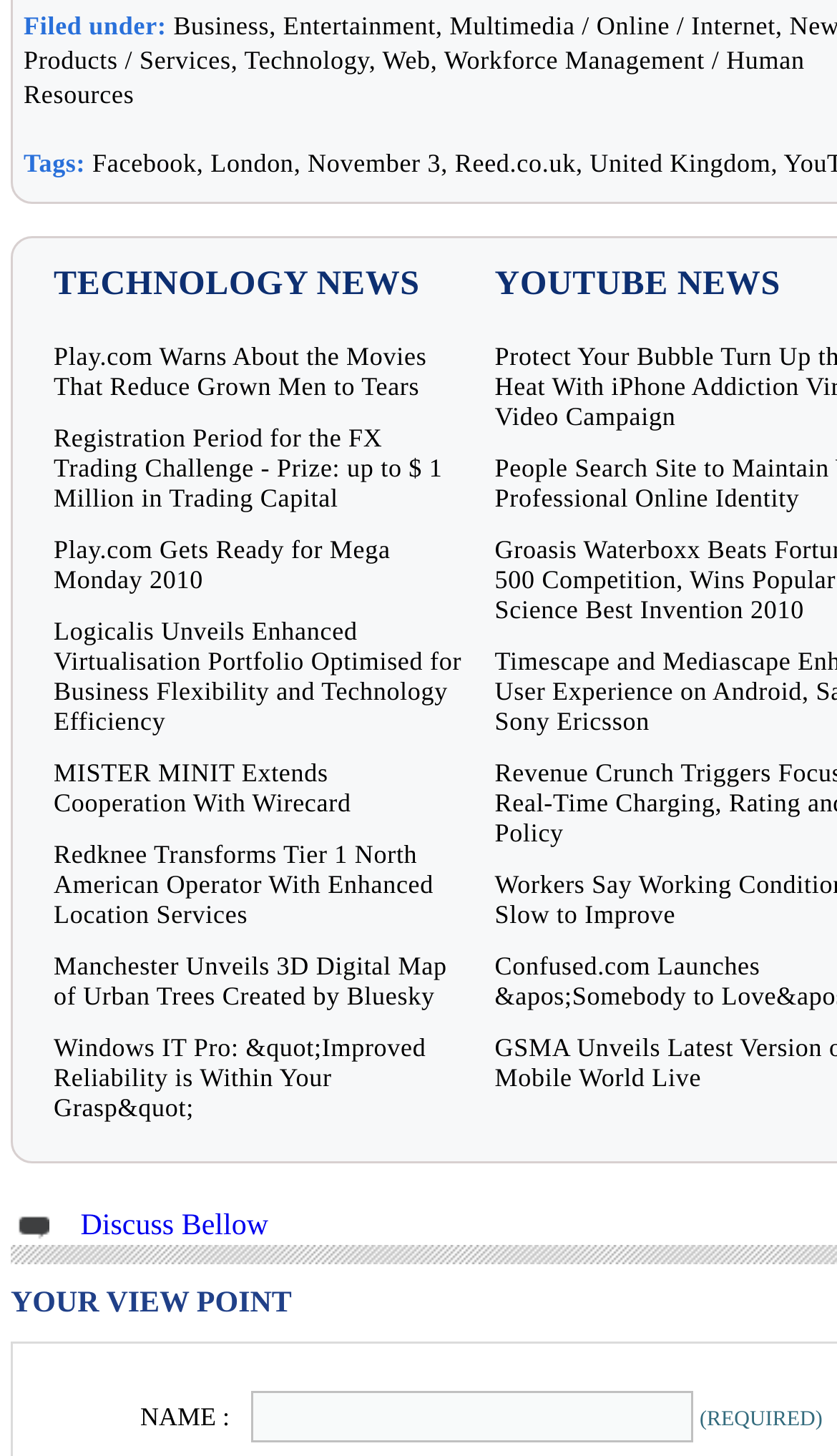Give a one-word or short phrase answer to the question: 
What is the last tag listed under 'Tags:'?

United Kingdom